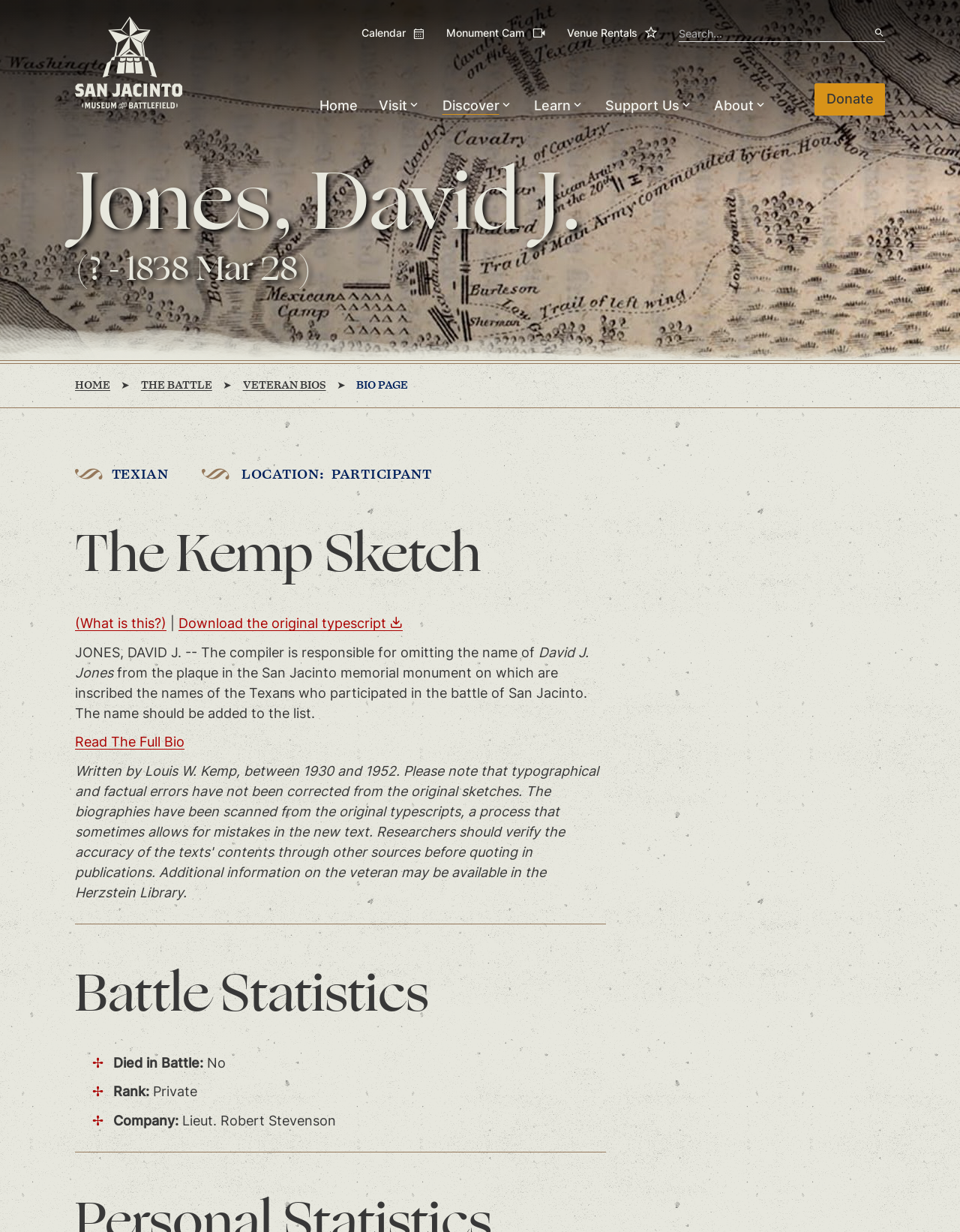Determine the bounding box coordinates of the element that should be clicked to execute the following command: "Visit the home page".

[0.333, 0.079, 0.373, 0.092]